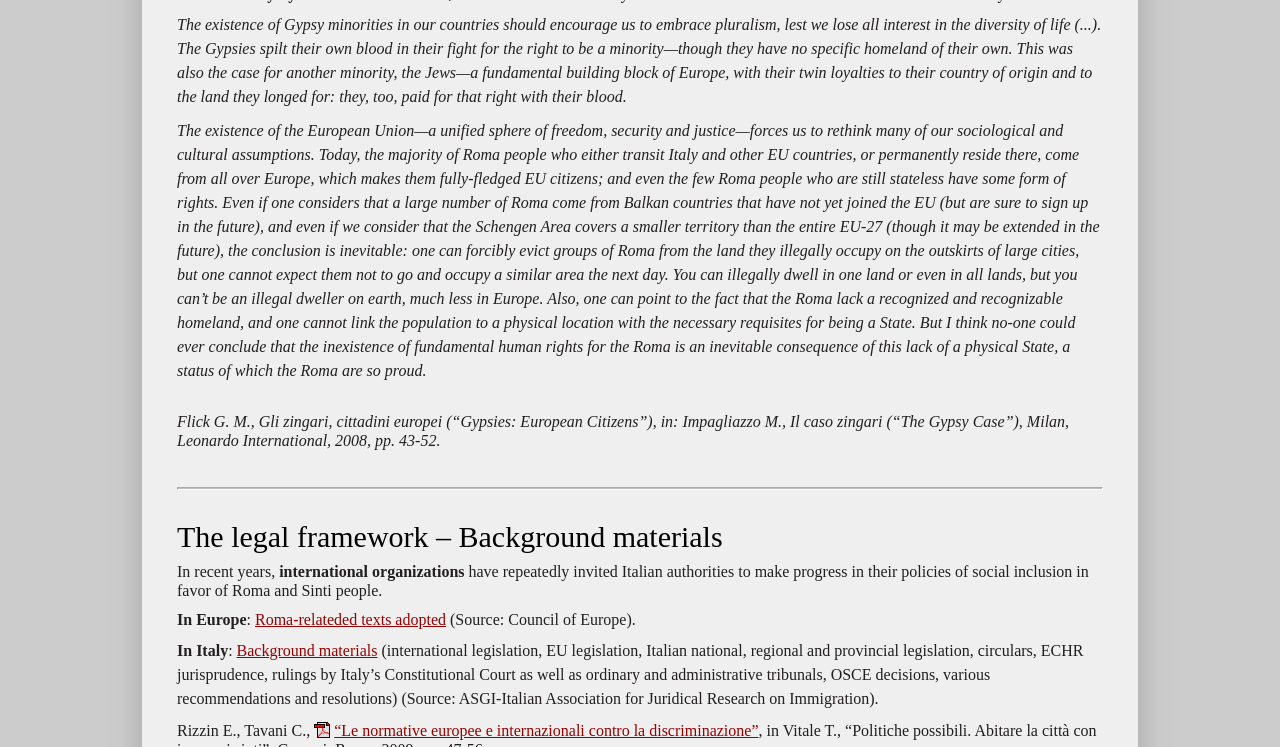Respond to the question below with a single word or phrase: What is the orientation of the separator?

horizontal